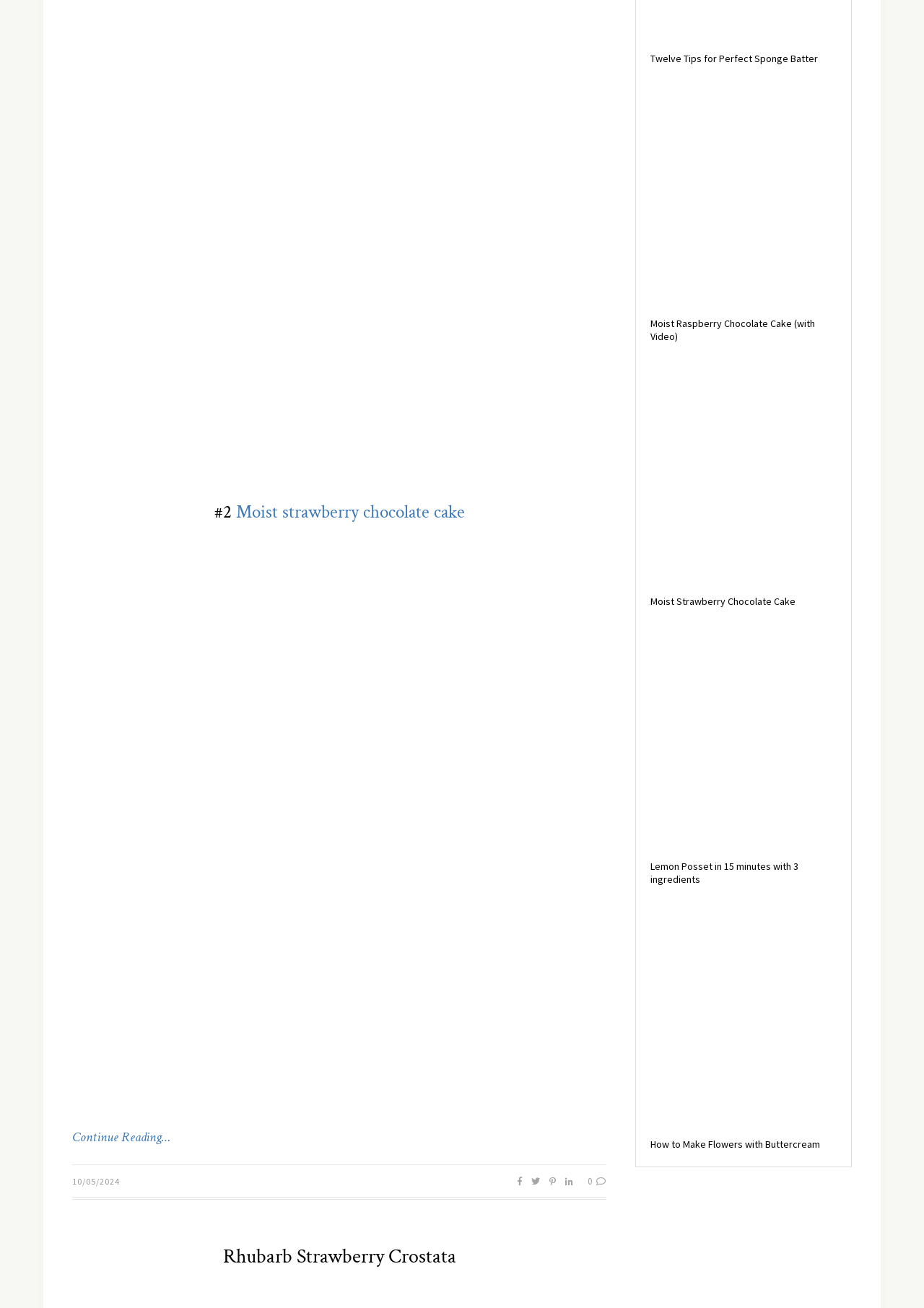Please locate the bounding box coordinates of the element that should be clicked to complete the given instruction: "Read the 'Rhubarb Strawberry Crostata' heading".

[0.078, 0.95, 0.656, 0.971]